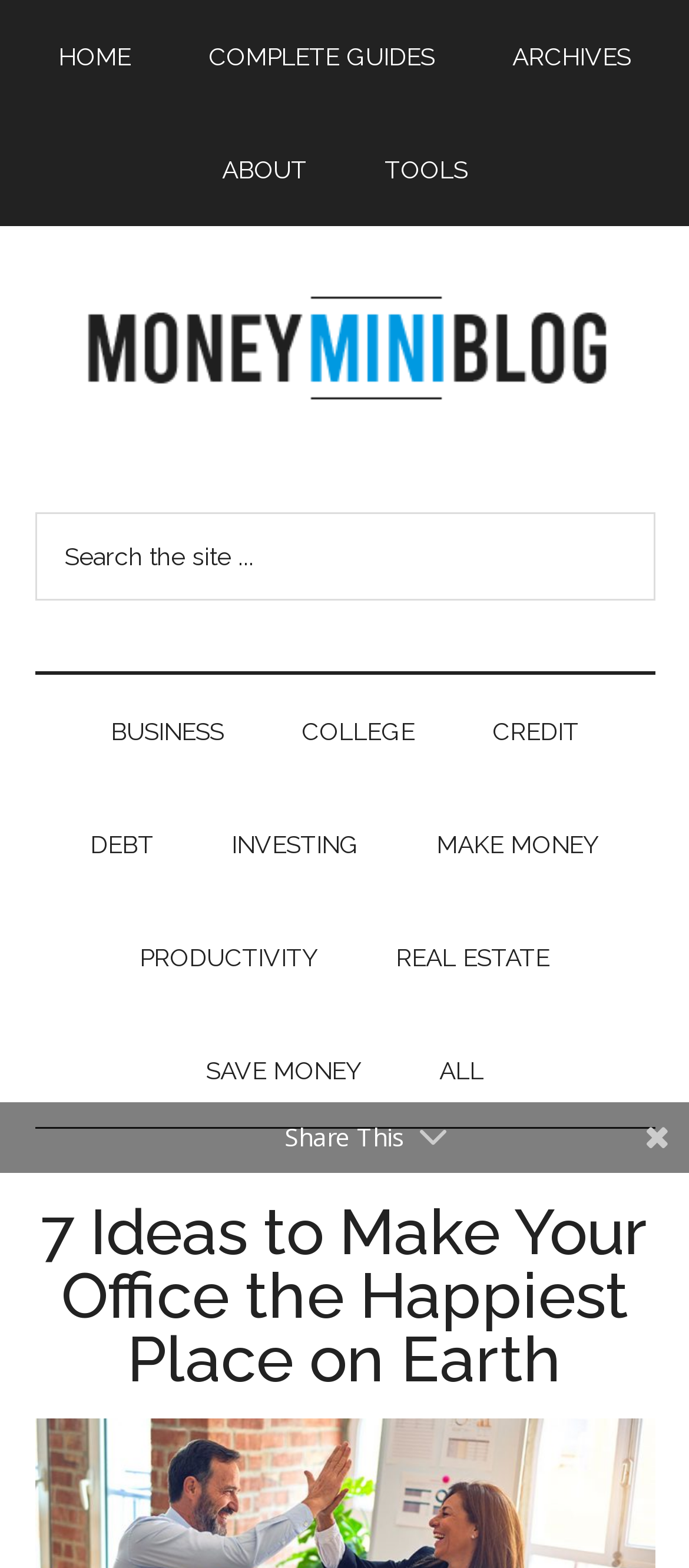Give a one-word or short phrase answer to this question: 
How many links are there in the 'Main' navigation menu?

5